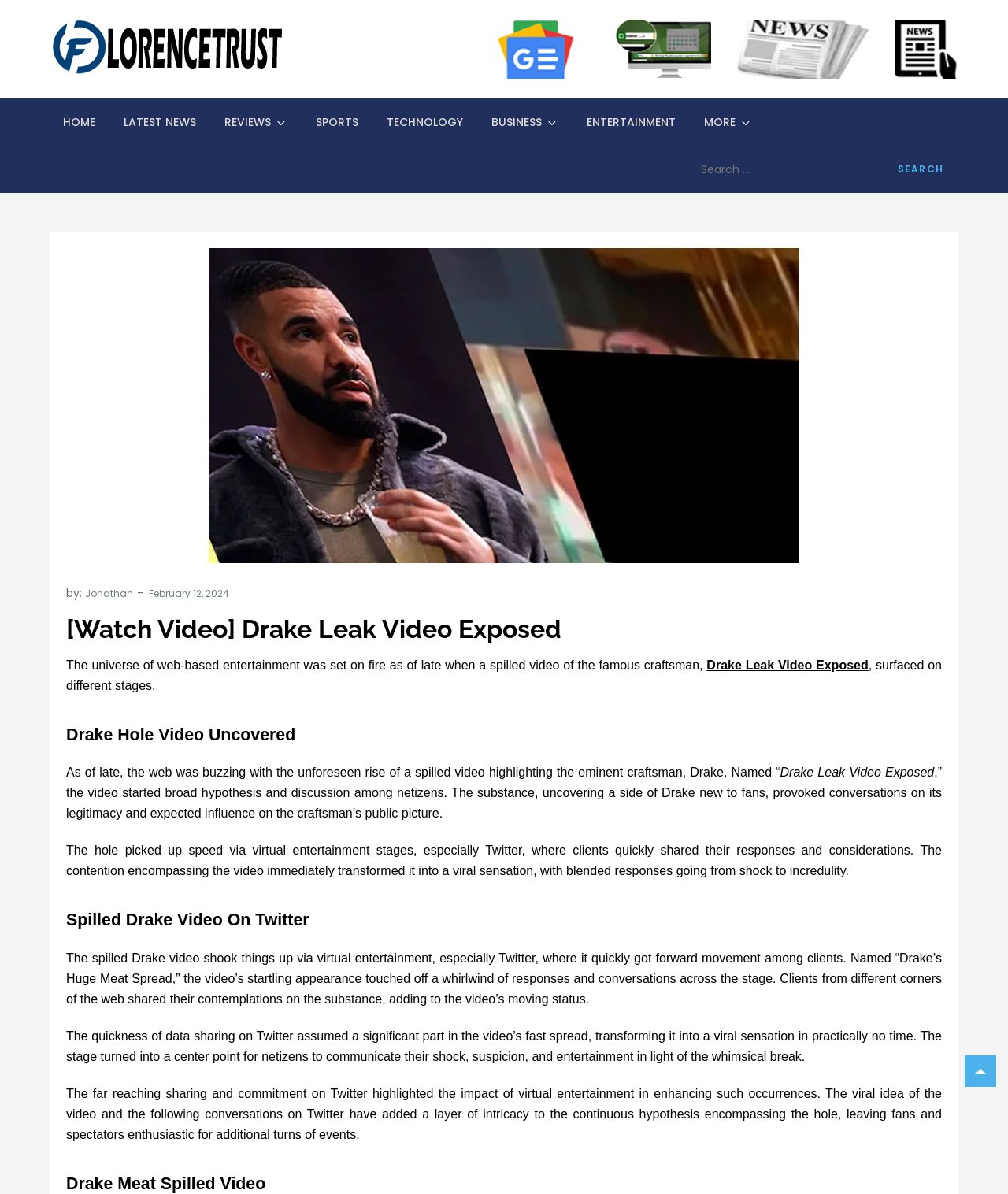What is the purpose of the search box?
By examining the image, provide a one-word or phrase answer.

Search for articles